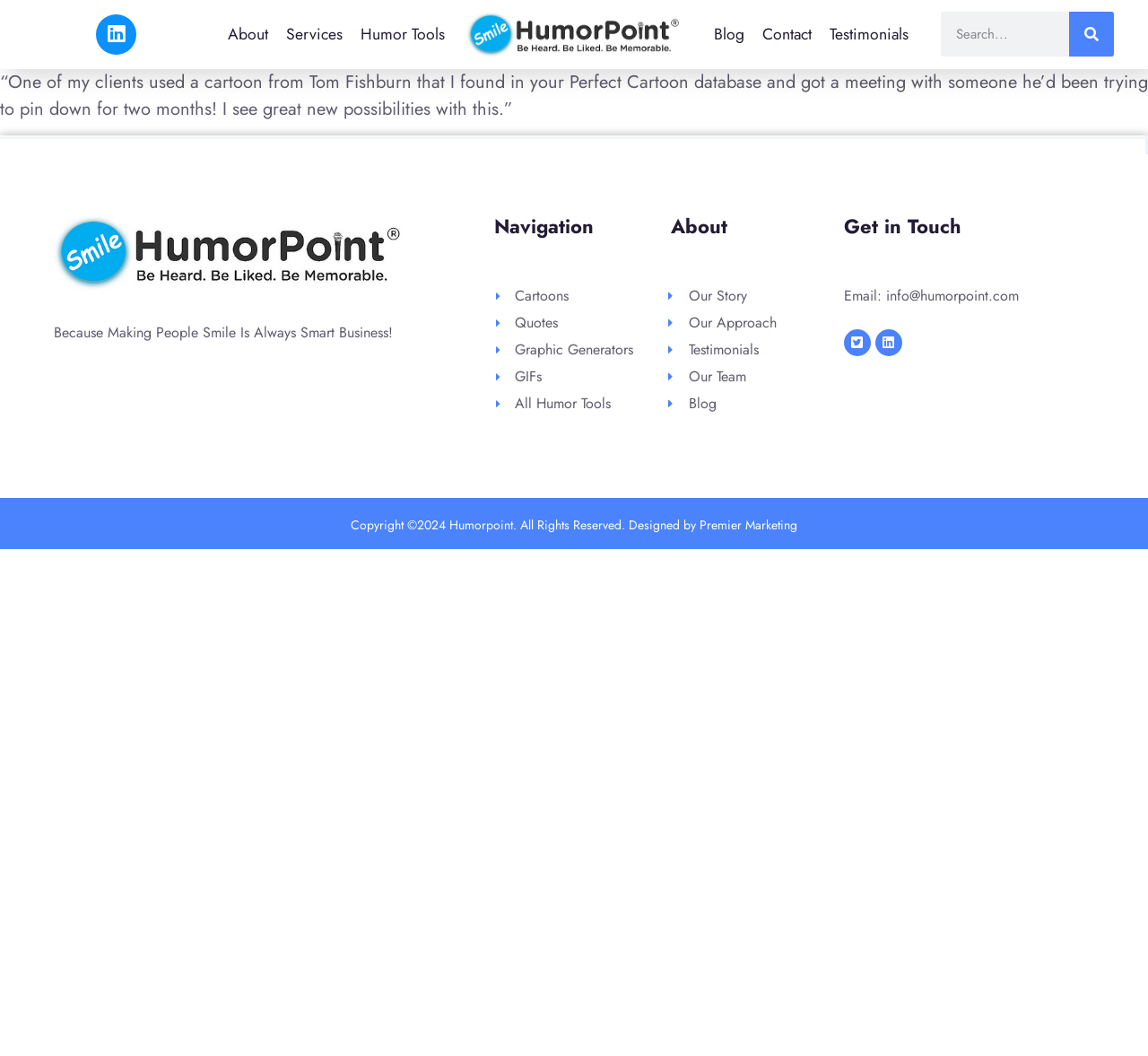What is the name of the person associated with this website?
Please provide a detailed answer to the question.

Based on the webpage title 'Robert Middleton – HumorPoint', it is clear that Robert Middleton is the person associated with this website.